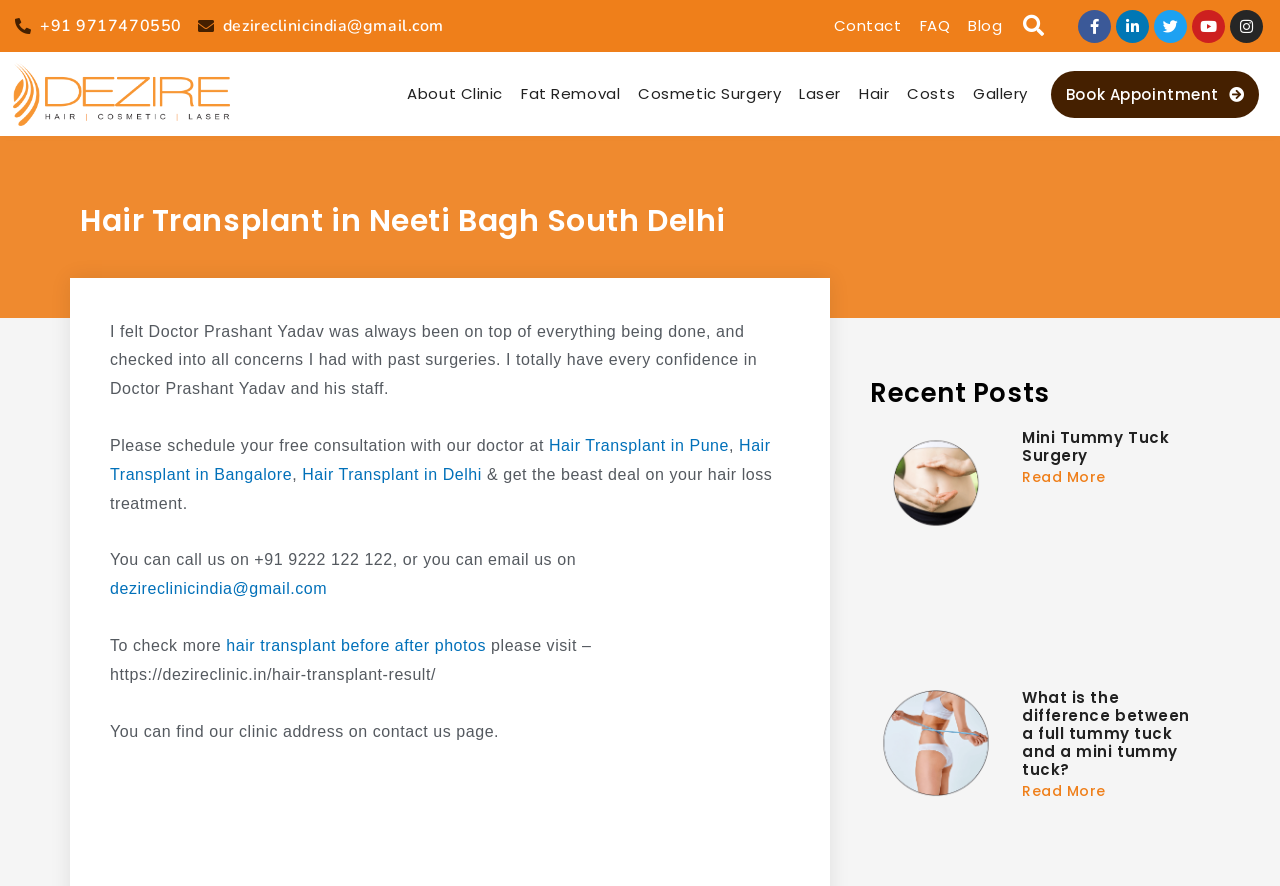Using the description "Linkedin-in", predict the bounding box of the relevant HTML element.

[0.871, 0.011, 0.897, 0.048]